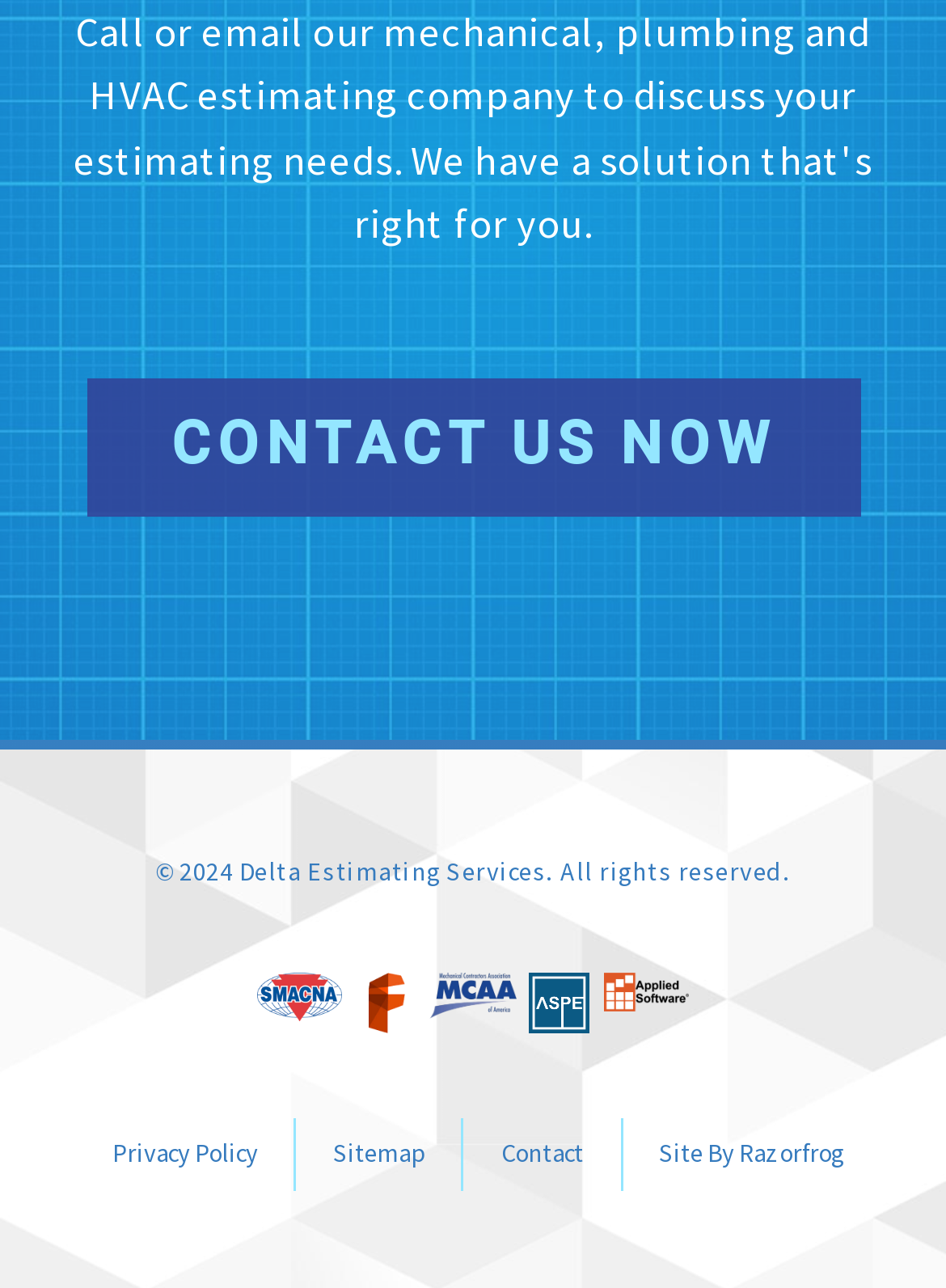Highlight the bounding box coordinates of the region I should click on to meet the following instruction: "visit Privacy Policy".

[0.08, 0.873, 0.311, 0.92]